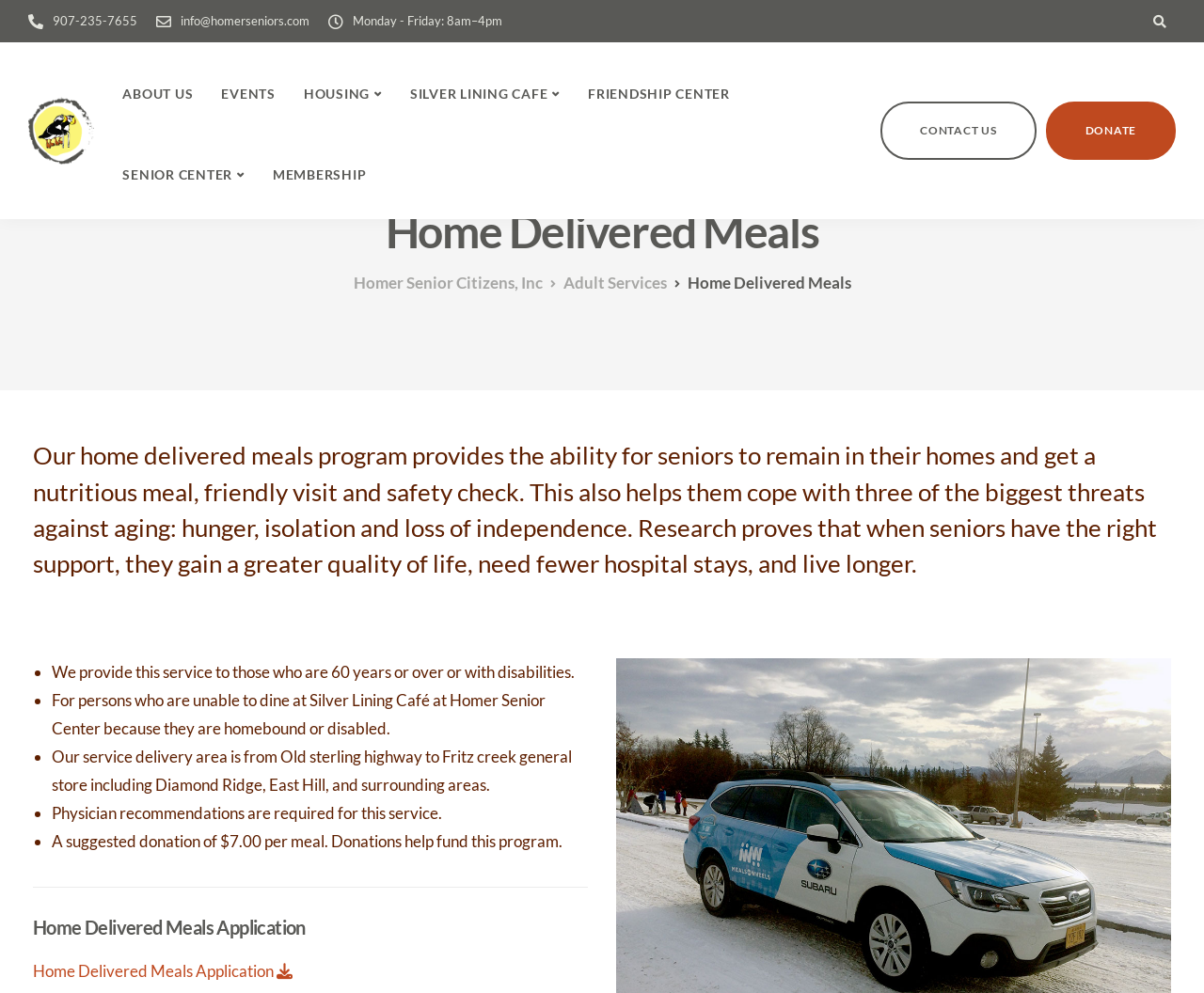Determine the bounding box coordinates for the region that must be clicked to execute the following instruction: "View the latest post from Laura Bartlett".

None